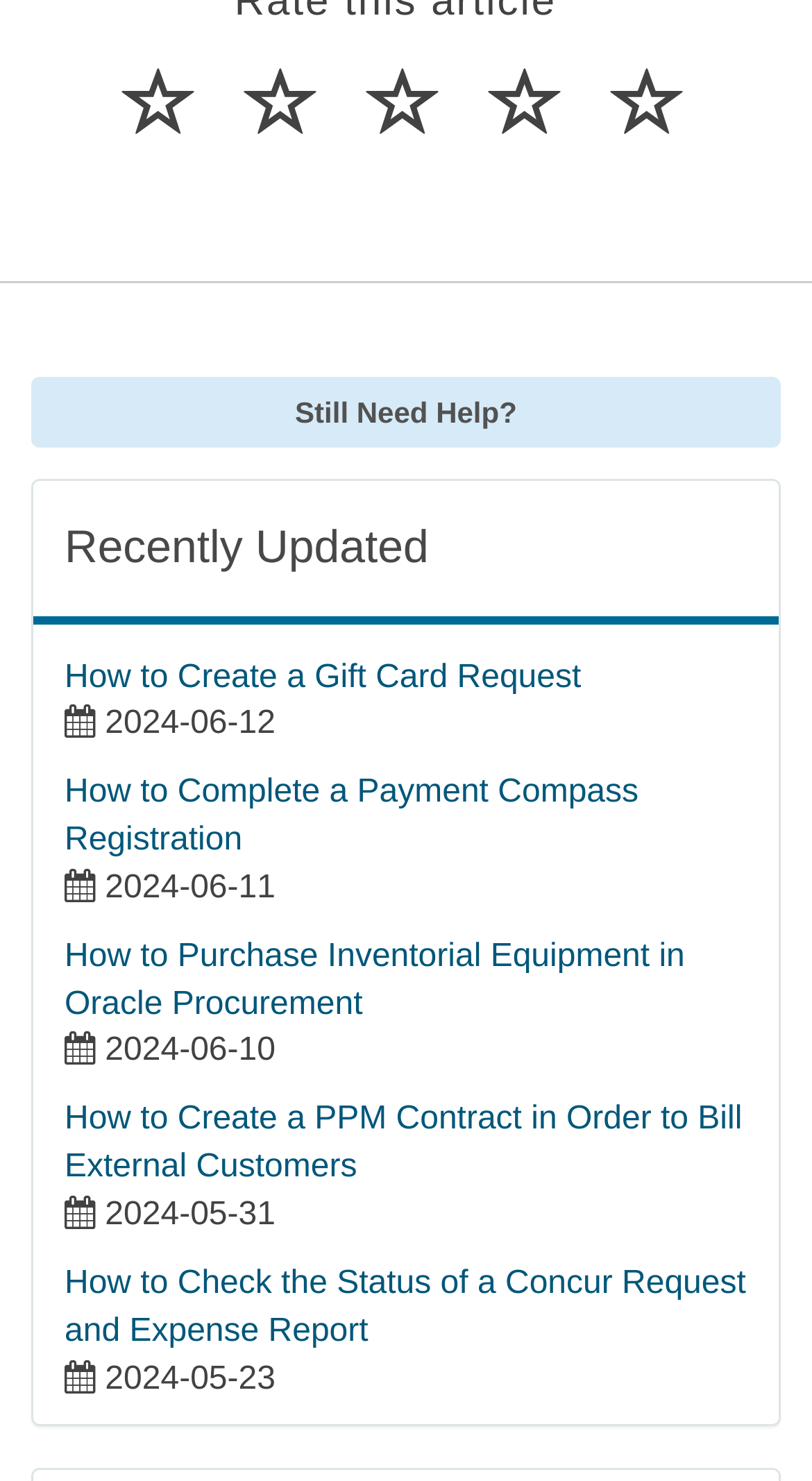What is the date of the 'How to Create a PPM Contract in Order to Bill External Customers' guide?
Provide an in-depth answer to the question, covering all aspects.

The 'How to Create a PPM Contract in Order to Bill External Customers' guide has a corresponding date of '2024-05-31', which is likely the date it was updated or published.